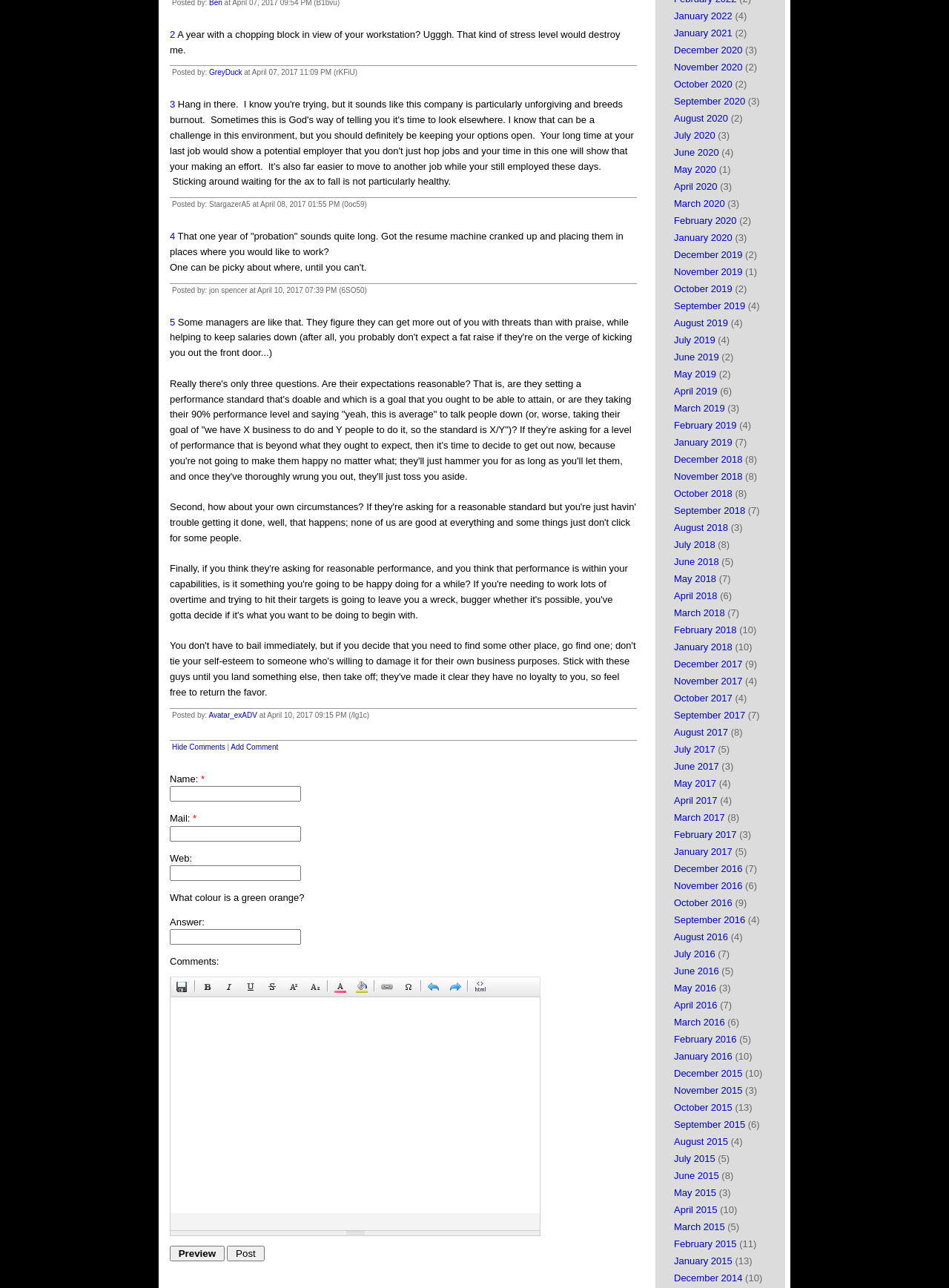Locate the bounding box coordinates of the element you need to click to accomplish the task described by this instruction: "Click the 'Add Comment' link".

[0.243, 0.577, 0.293, 0.583]